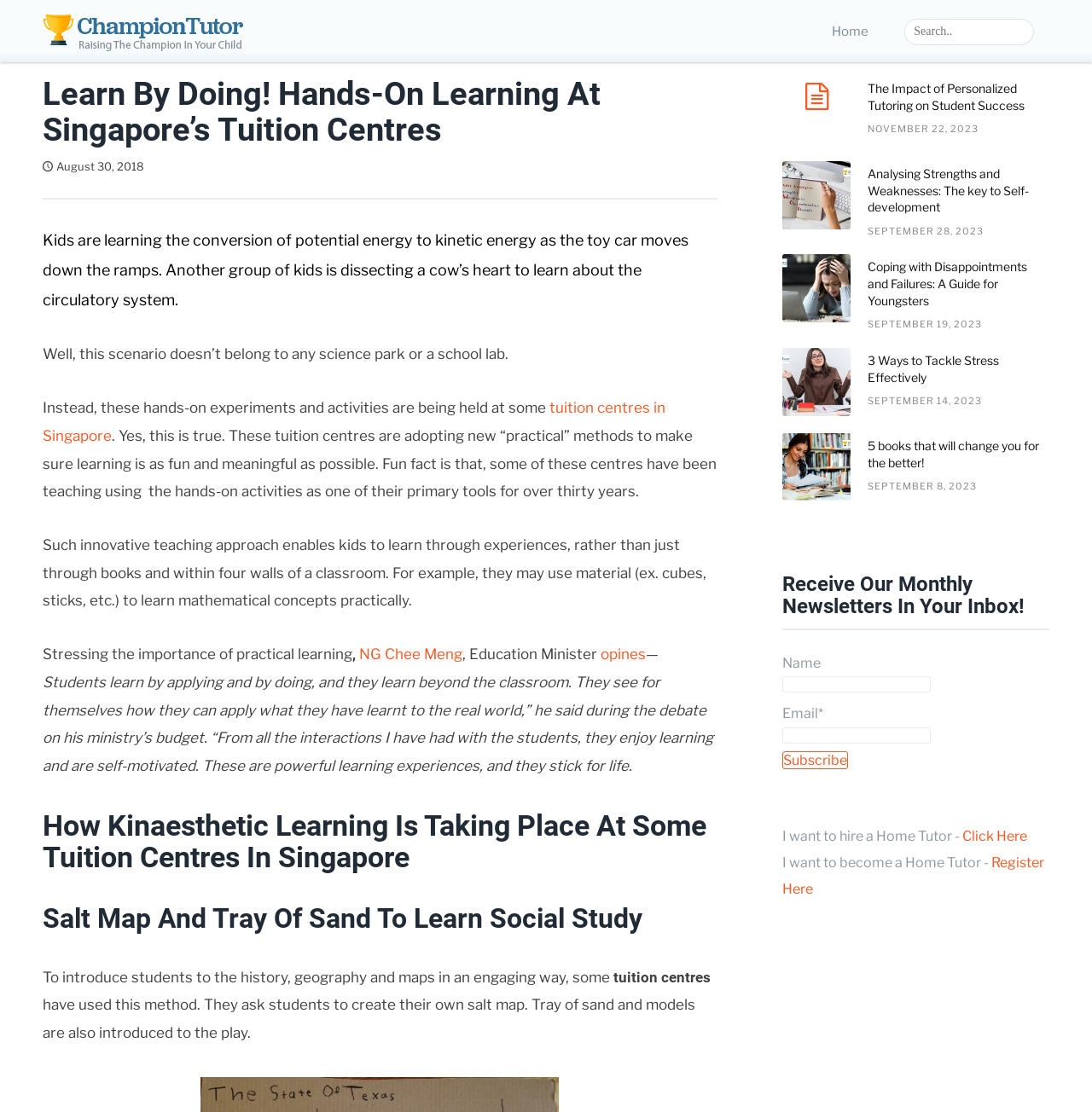What is the purpose of the salt map and tray of sand activity?
Utilize the information in the image to give a detailed answer to the question.

According to the webpage, some tuition centers in Singapore are using the salt map and tray of sand activity to introduce students to history, geography, and maps in an engaging way. This activity allows students to create their own salt map and use models to learn about these subjects.